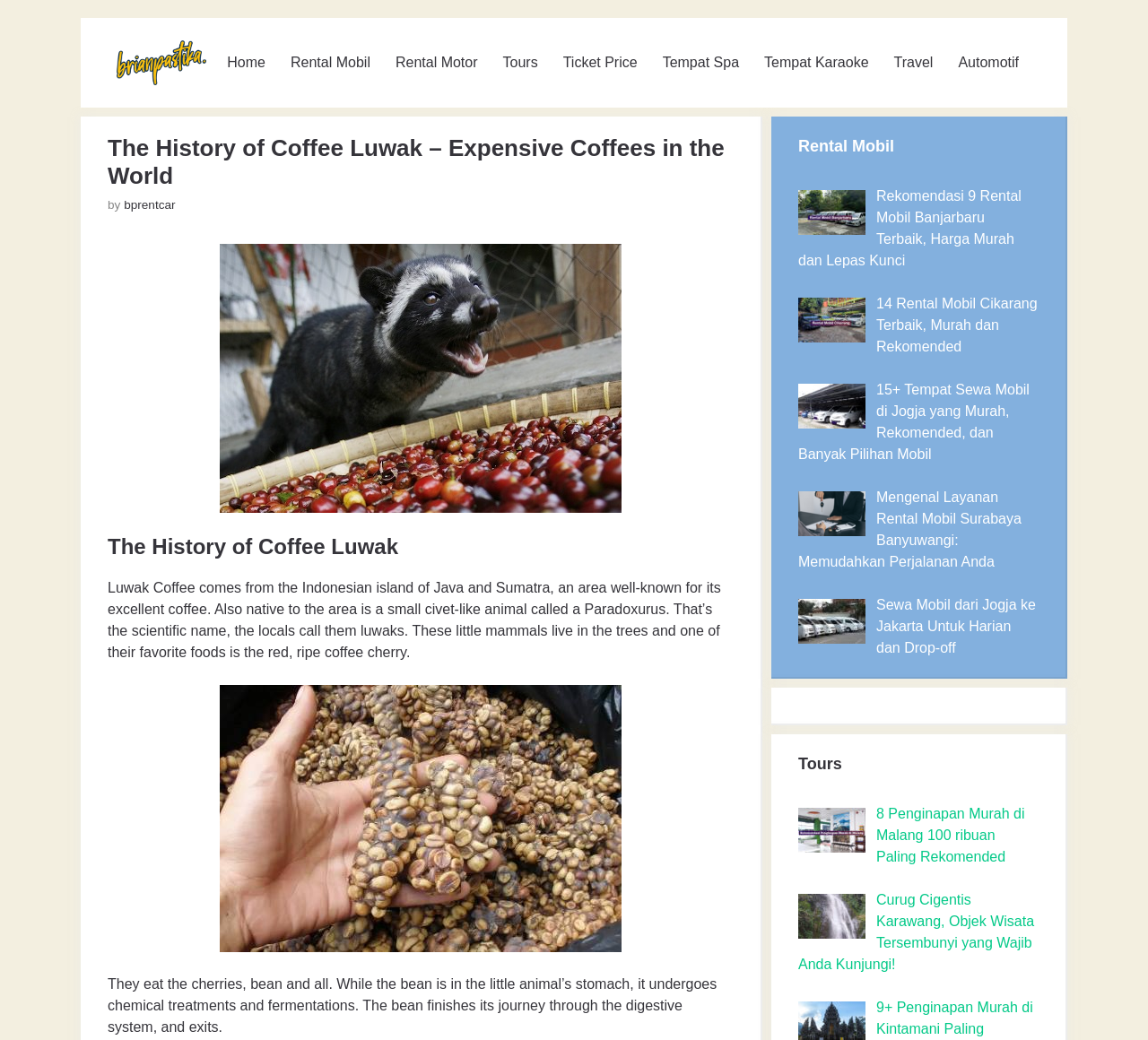Predict the bounding box coordinates of the area that should be clicked to accomplish the following instruction: "Click on the 'Home' link". The bounding box coordinates should consist of four float numbers between 0 and 1, i.e., [left, top, right, bottom].

[0.187, 0.034, 0.242, 0.086]